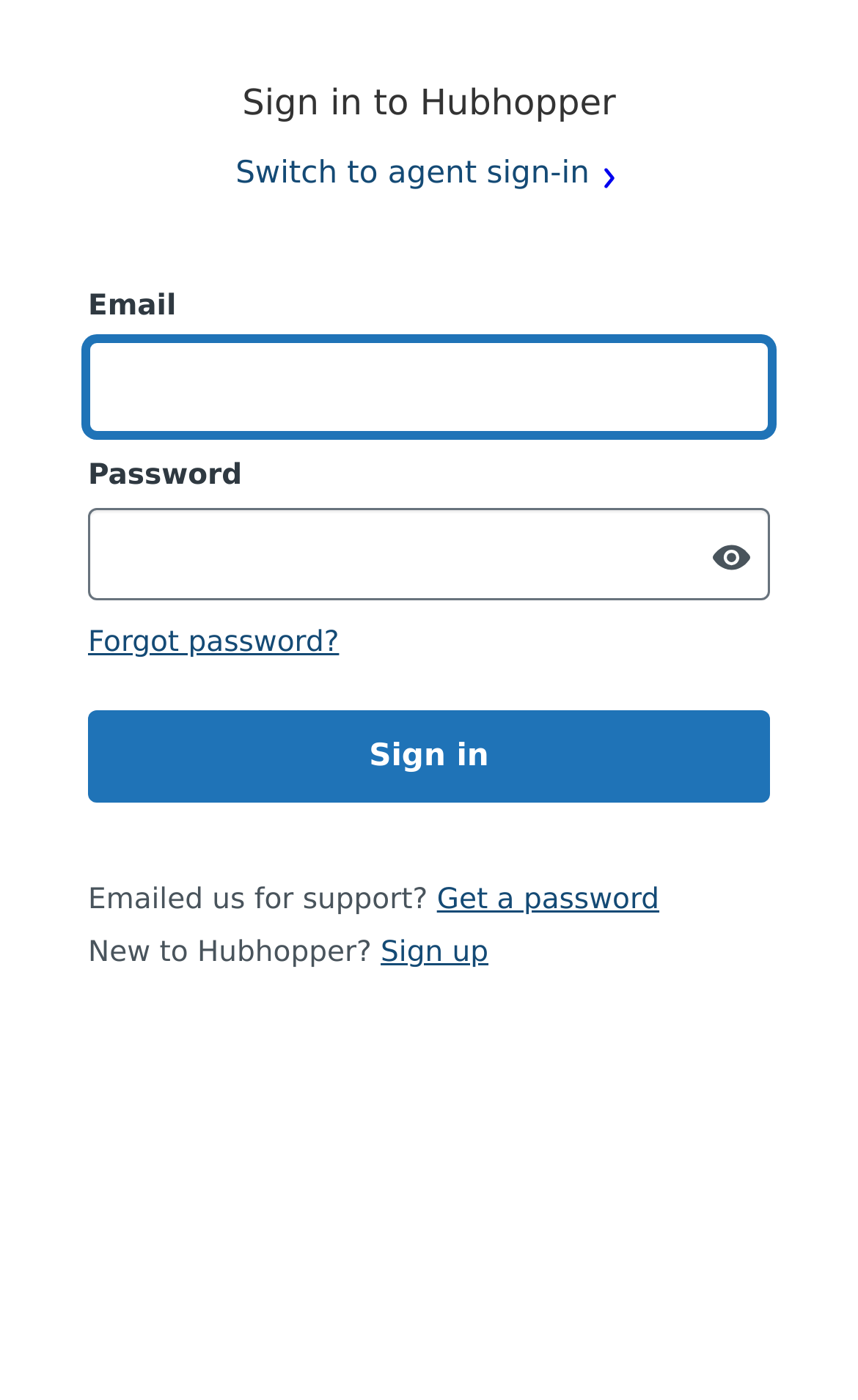Locate the bounding box coordinates of the element that should be clicked to fulfill the instruction: "Click forgot password".

[0.103, 0.448, 0.395, 0.471]